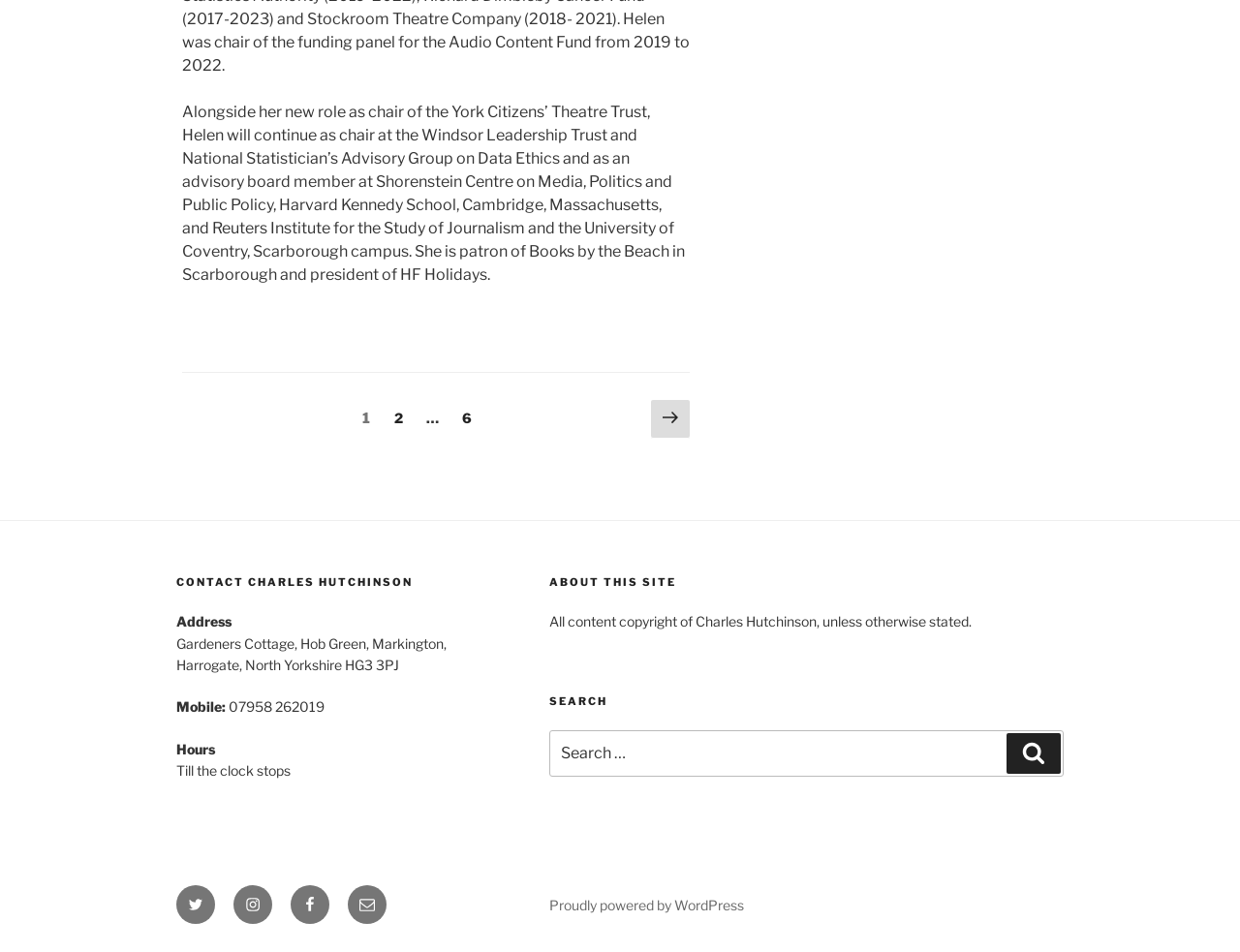Please find the bounding box coordinates in the format (top-left x, top-left y, bottom-right x, bottom-right y) for the given element description. Ensure the coordinates are floating point numbers between 0 and 1. Description: ✉ Reply via Email

None